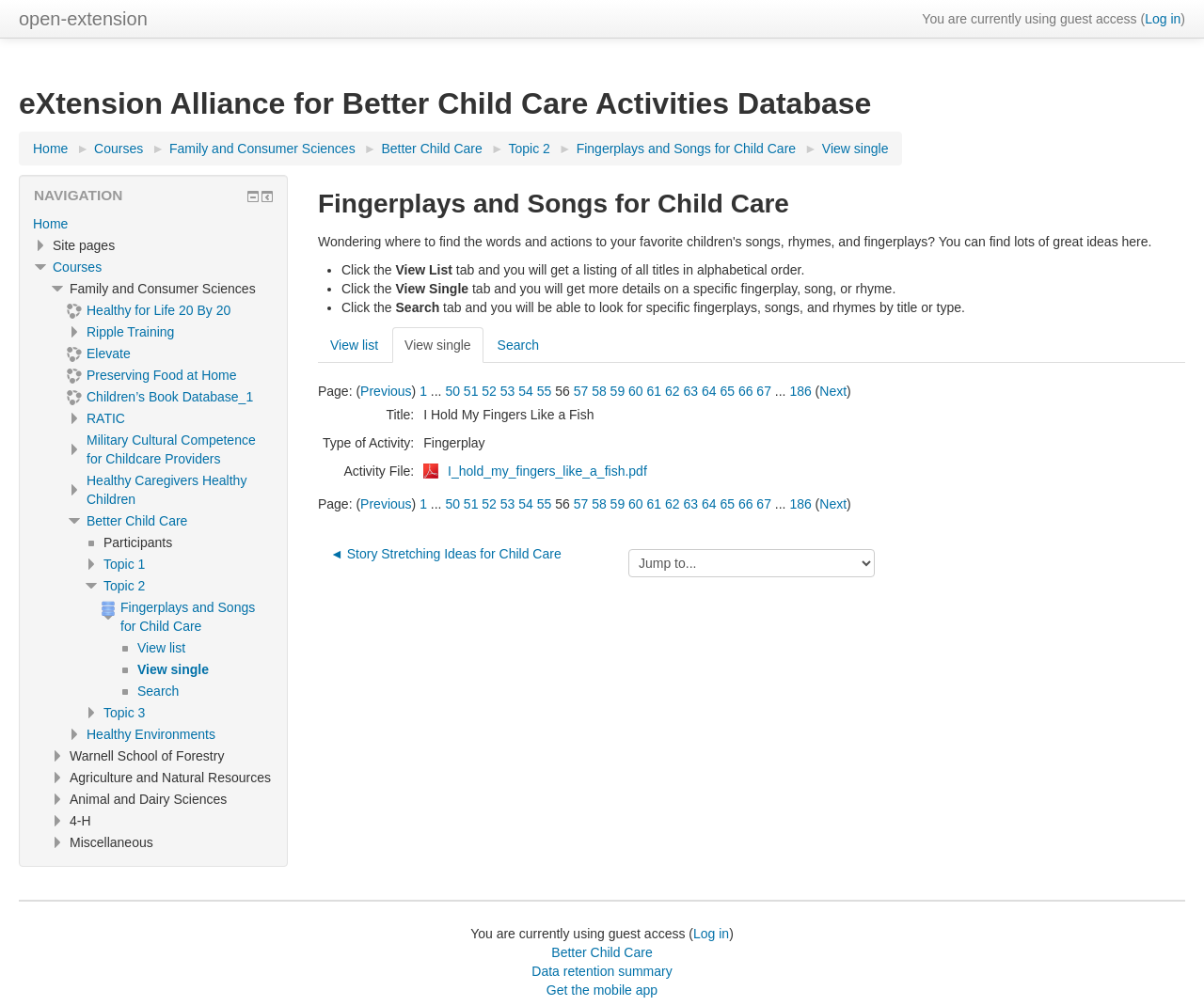What type of activity is 'I Hold My Fingers Like a Fish'?
Answer the question with a thorough and detailed explanation.

I found the answer by examining the table with the title 'I Hold My Fingers Like a Fish', where the 'Type of Activity' column says 'Fingerplay'.